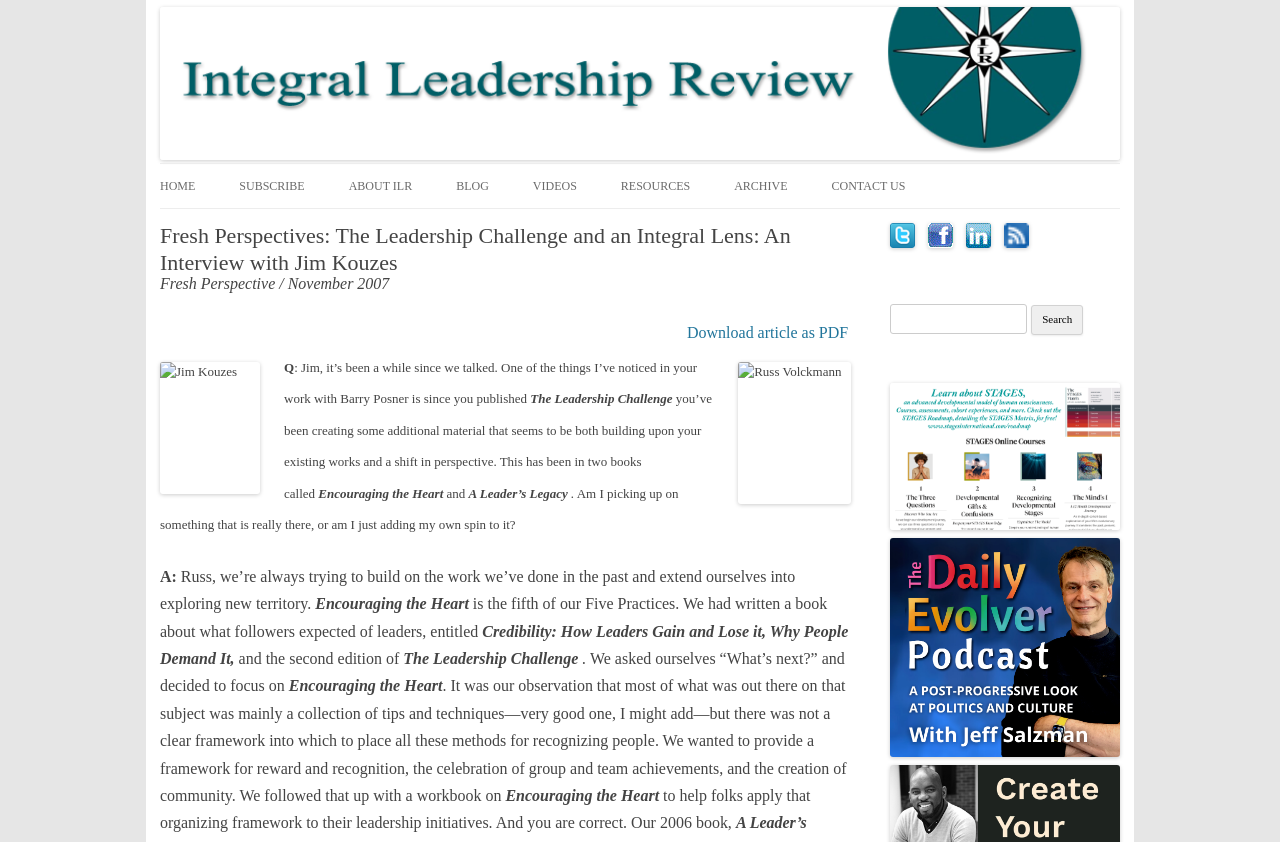Identify and provide the main heading of the webpage.

Integral Leadership Review